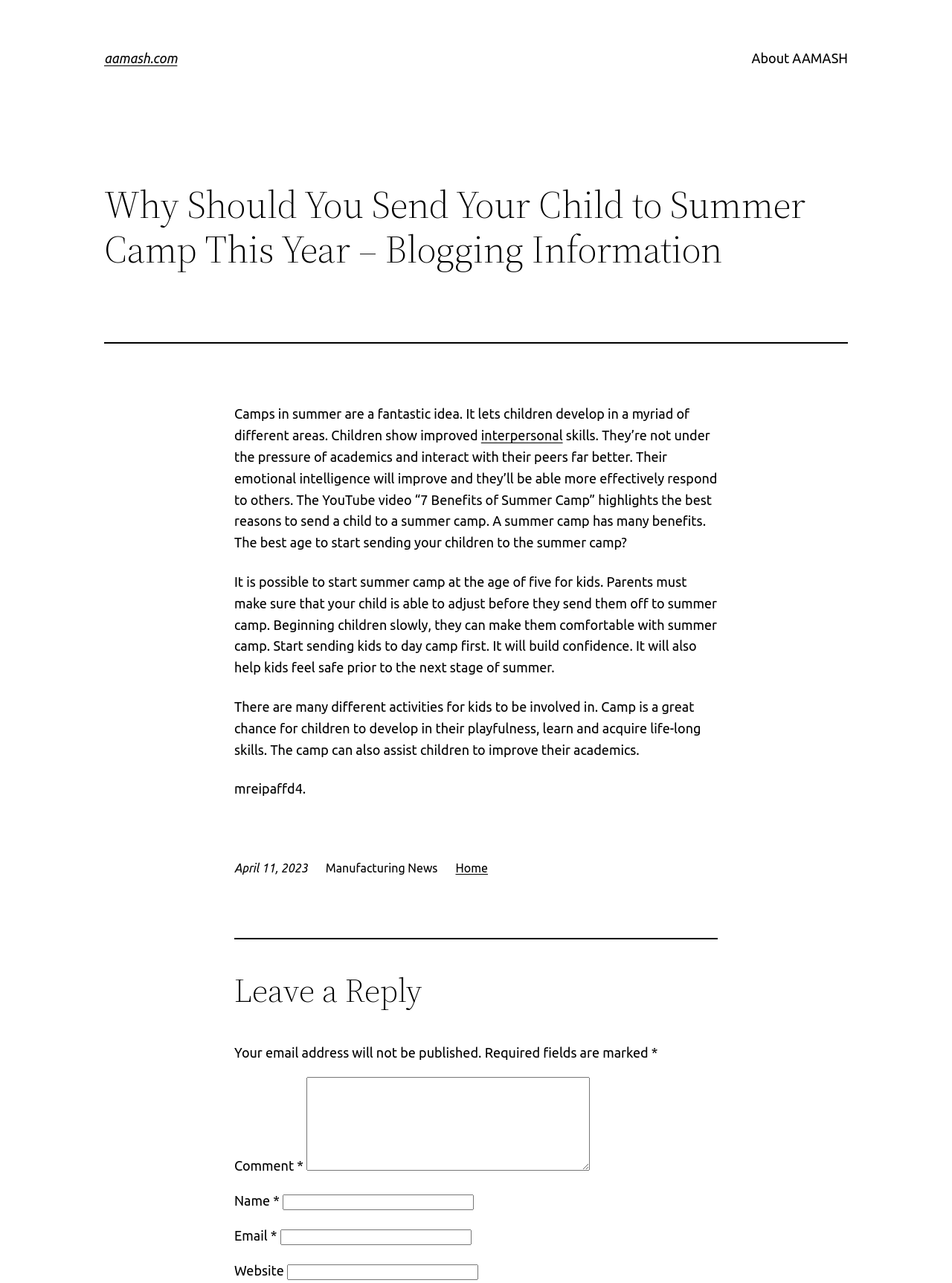Based on the image, please respond to the question with as much detail as possible:
At what age can children start attending summer camp?

The webpage mentions that it is possible to start summer camp at the age of five for kids. However, parents must ensure that their child is able to adjust before sending them off to summer camp. The text suggests starting children slowly, making them comfortable with summer camp, and beginning with day camp to build confidence.